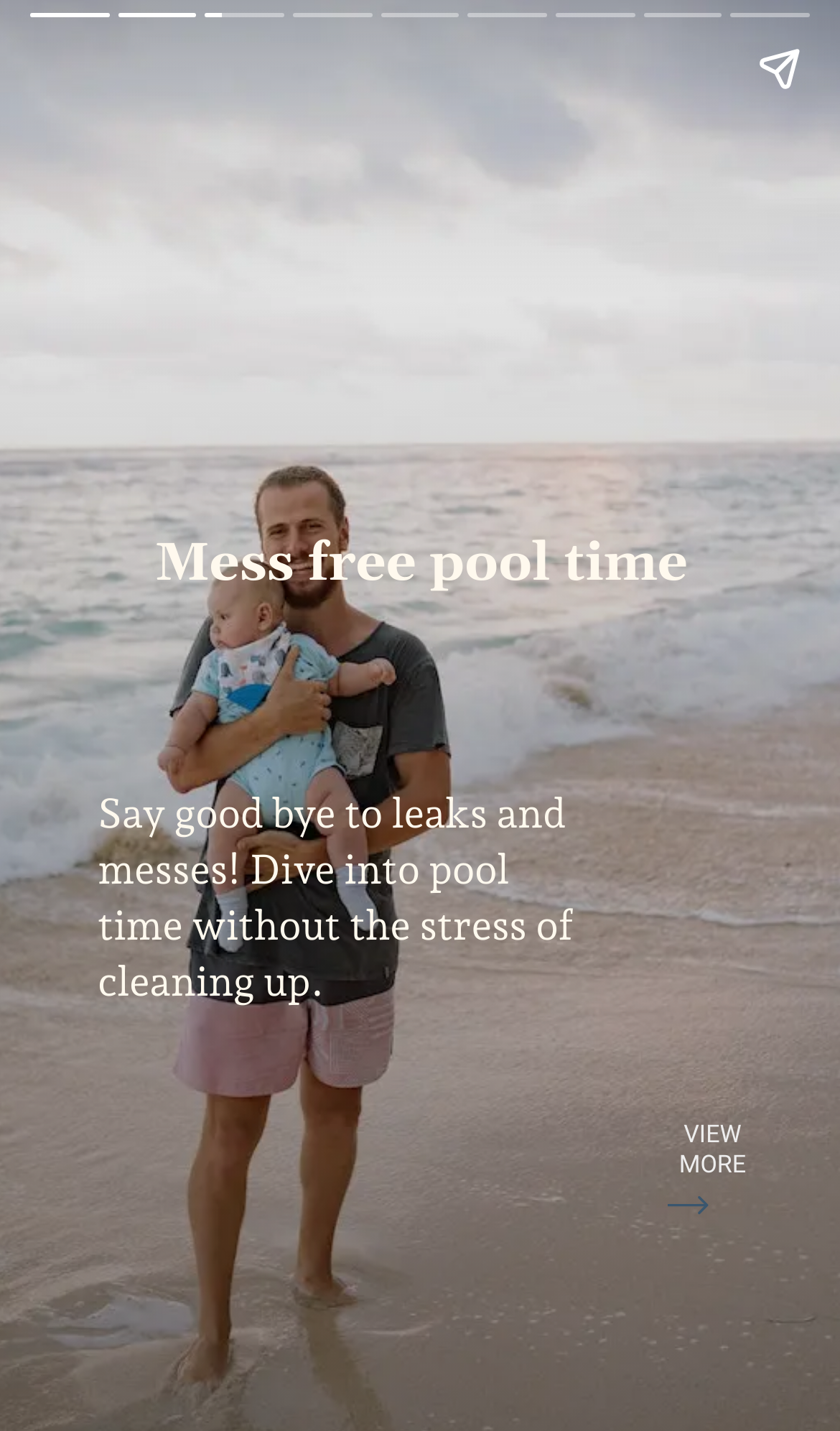For the following element description, predict the bounding box coordinates in the format (top-left x, top-left y, bottom-right x, bottom-right y). All values should be floating point numbers between 0 and 1. Description: aria-label="Next page"

[0.923, 0.113, 1.0, 0.887]